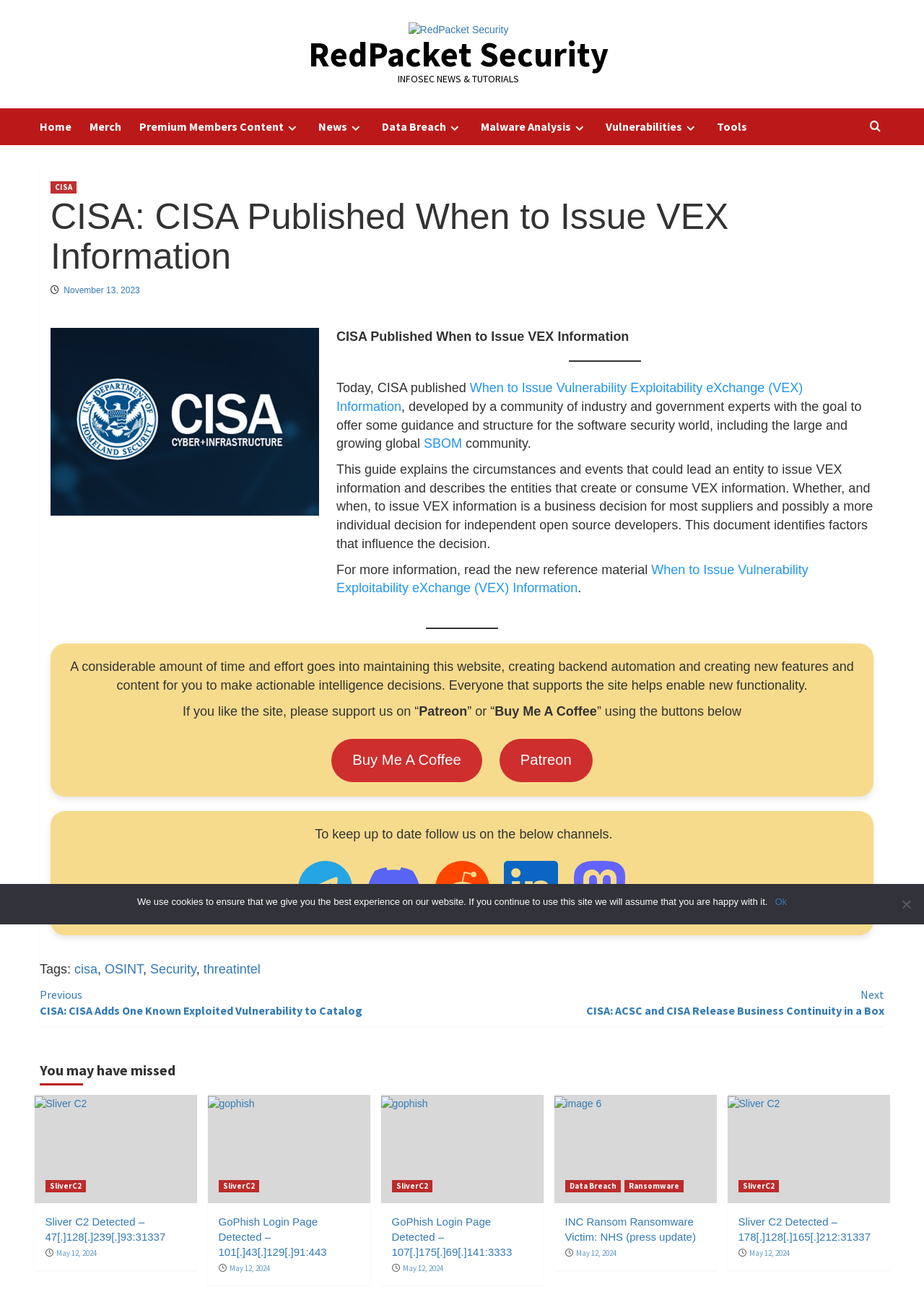Give a short answer to this question using one word or a phrase:
What is the topic of the article?

CISA Published When to Issue VEX Information